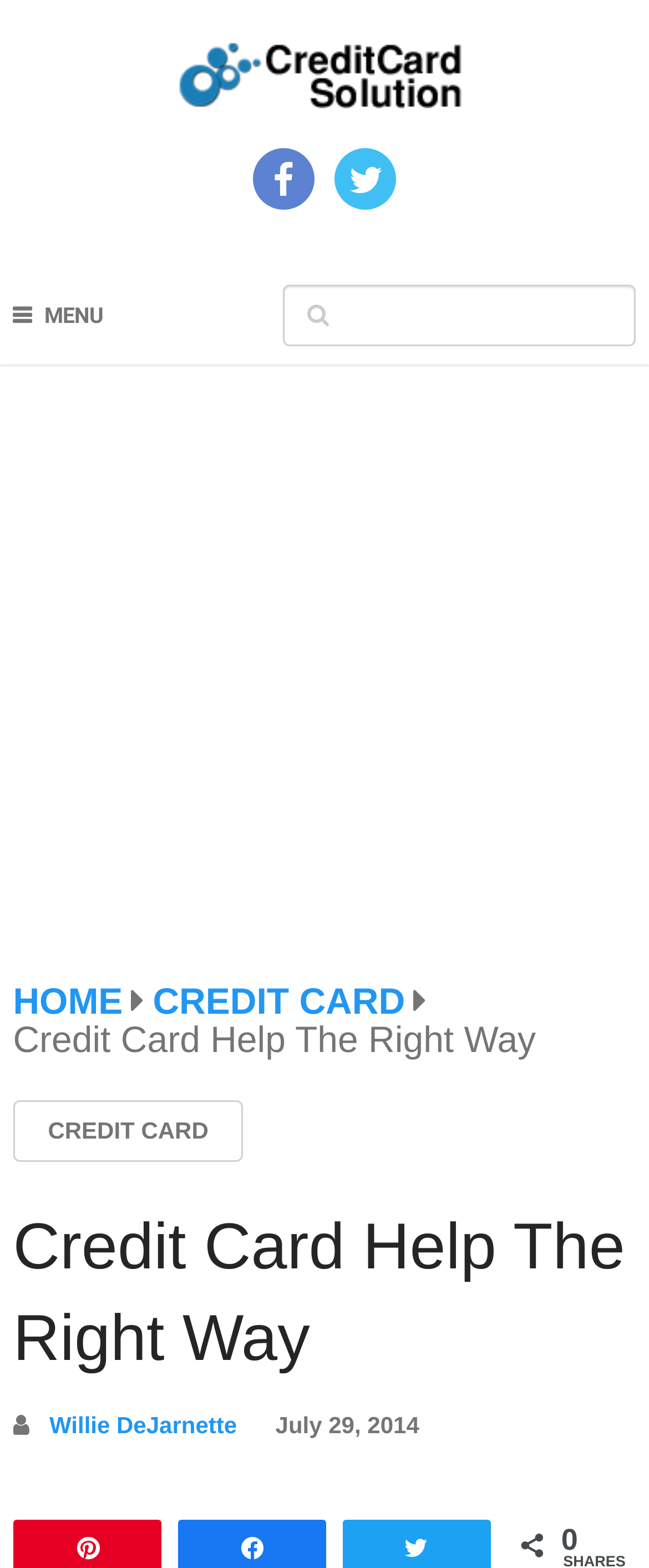Present a detailed account of what is displayed on the webpage.

The webpage is about credit card help and solutions. At the top, there is a heading that reads "Credit Card Solution Tips and Advice" with a link and an image beside it. Below this heading, there are three links with icons, likely representing social media or sharing options.

To the right of these icons, there is a menu link with the text "MENU". Next to the menu link, there is a search box. Below the search box, there is an advertisement iframe that spans the entire width of the page.

On the left side of the page, there are navigation links, including "HOME" and "CREDIT CARD". Below these links, there is a static text that reads "Credit Card Help The Right Way". 

Further down the page, there is a header section with a link to "CREDIT CARD" and a heading that reads "Credit Card Help The Right Way". Below this heading, there is a link to the author's name, "Willie DeJarnette", and a static text that indicates the publication date, "July 29, 2014".